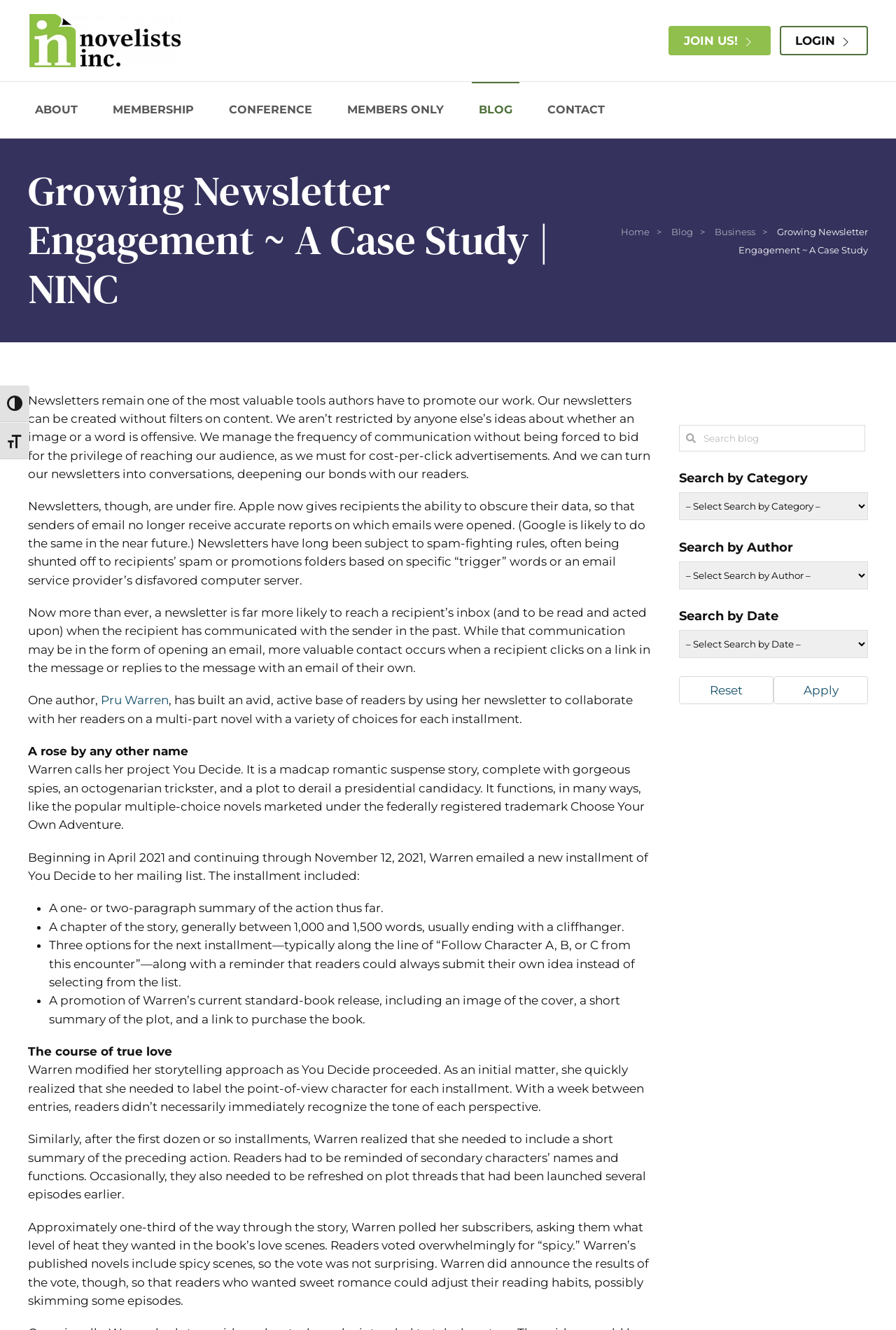Provide the bounding box coordinates for the area that should be clicked to complete the instruction: "Read the blog post".

[0.031, 0.125, 0.646, 0.236]